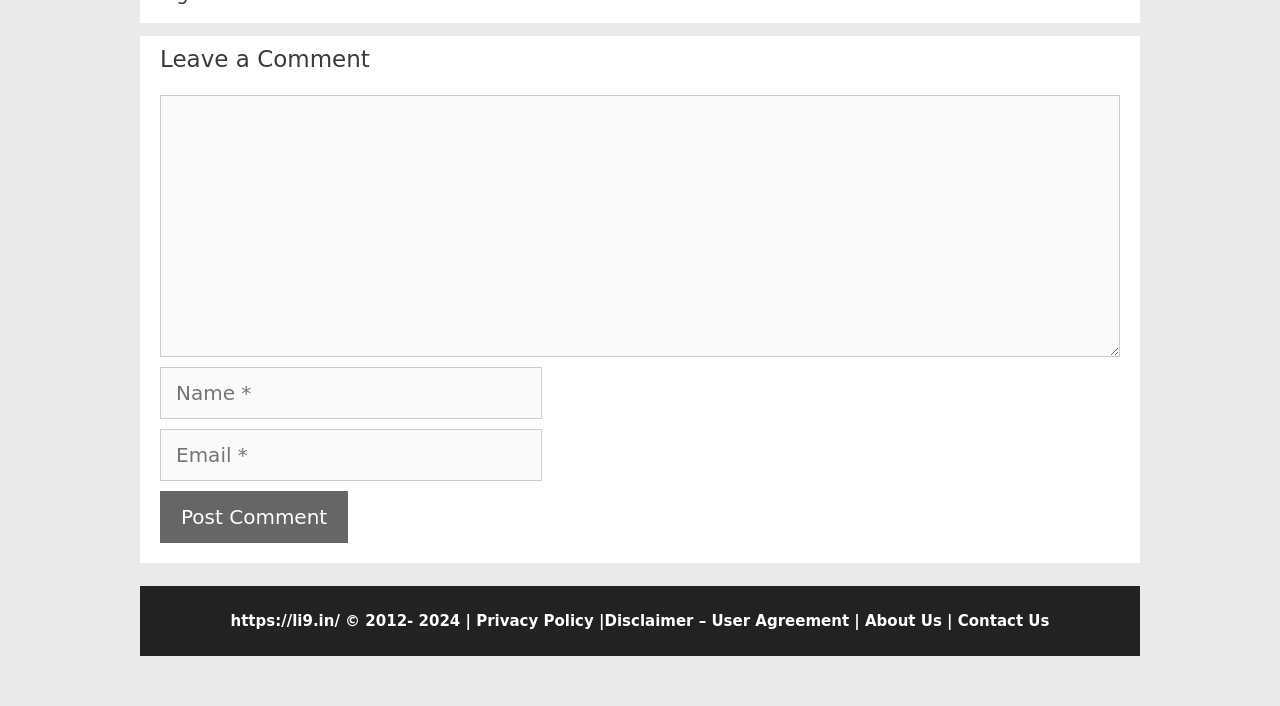Identify the coordinates of the bounding box for the element described below: "parent_node: Comment name="comment"". Return the coordinates as four float numbers between 0 and 1: [left, top, right, bottom].

[0.125, 0.135, 0.875, 0.506]